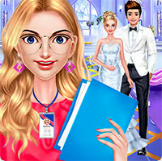Write a descriptive caption for the image, covering all notable aspects.

In this vibrant scene from the game "Wedding Planner," a cheerful female character dressed in a pink blouse is smiling at the viewer, holding a blue folder in her hand. She wears stylish glasses and has long, wavy blonde hair. Behind her, a beautiful bride in a white gown stands next to a sharply dressed groom in a tuxedo, creating a festive atmosphere that hints at the excitement of wedding planning. The setting features elegant decorations, with hints of purple and white, evoking a dreamy wedding venue vibe. This image captures the essence of organizing the perfect wedding as players dive into the role of a planner, helping couples bring their special day to life.